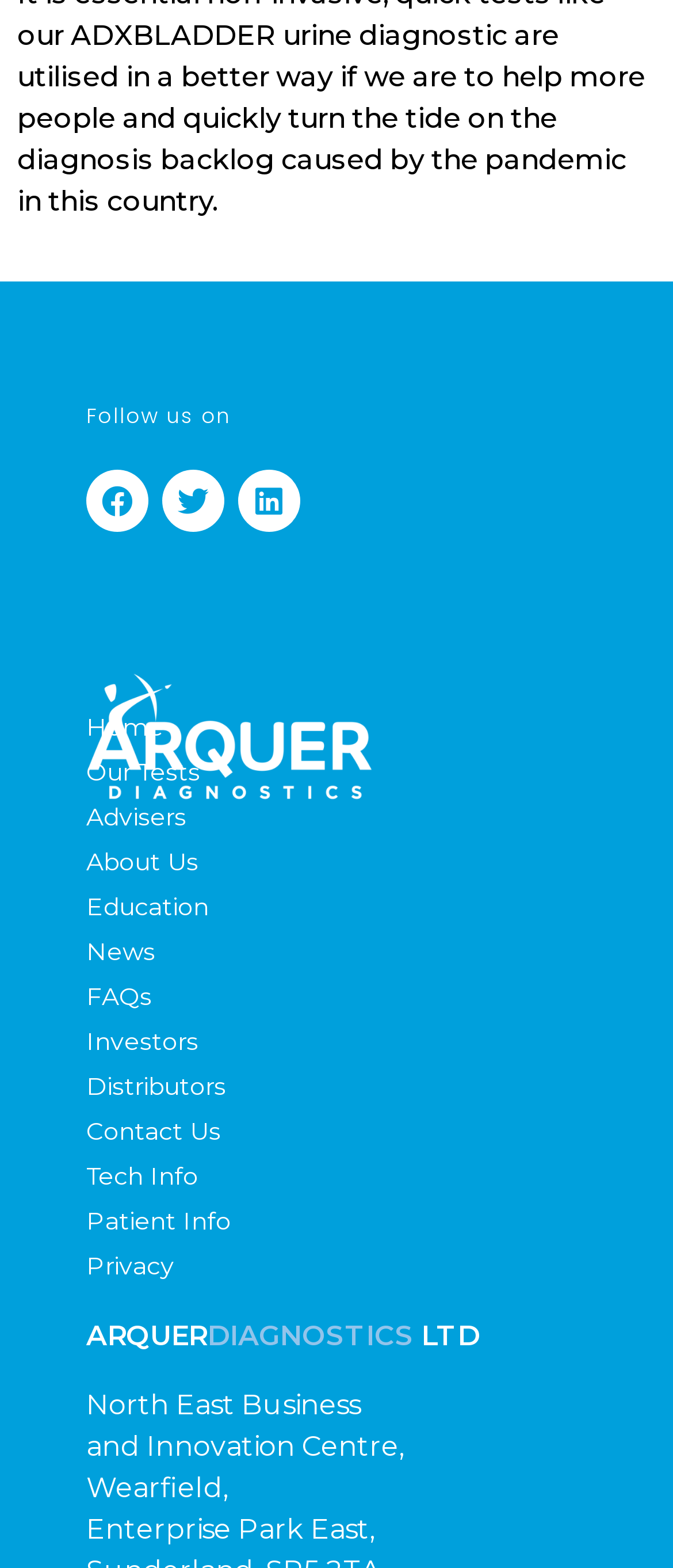Specify the bounding box coordinates of the area that needs to be clicked to achieve the following instruction: "Contact Us".

[0.128, 0.707, 0.872, 0.736]